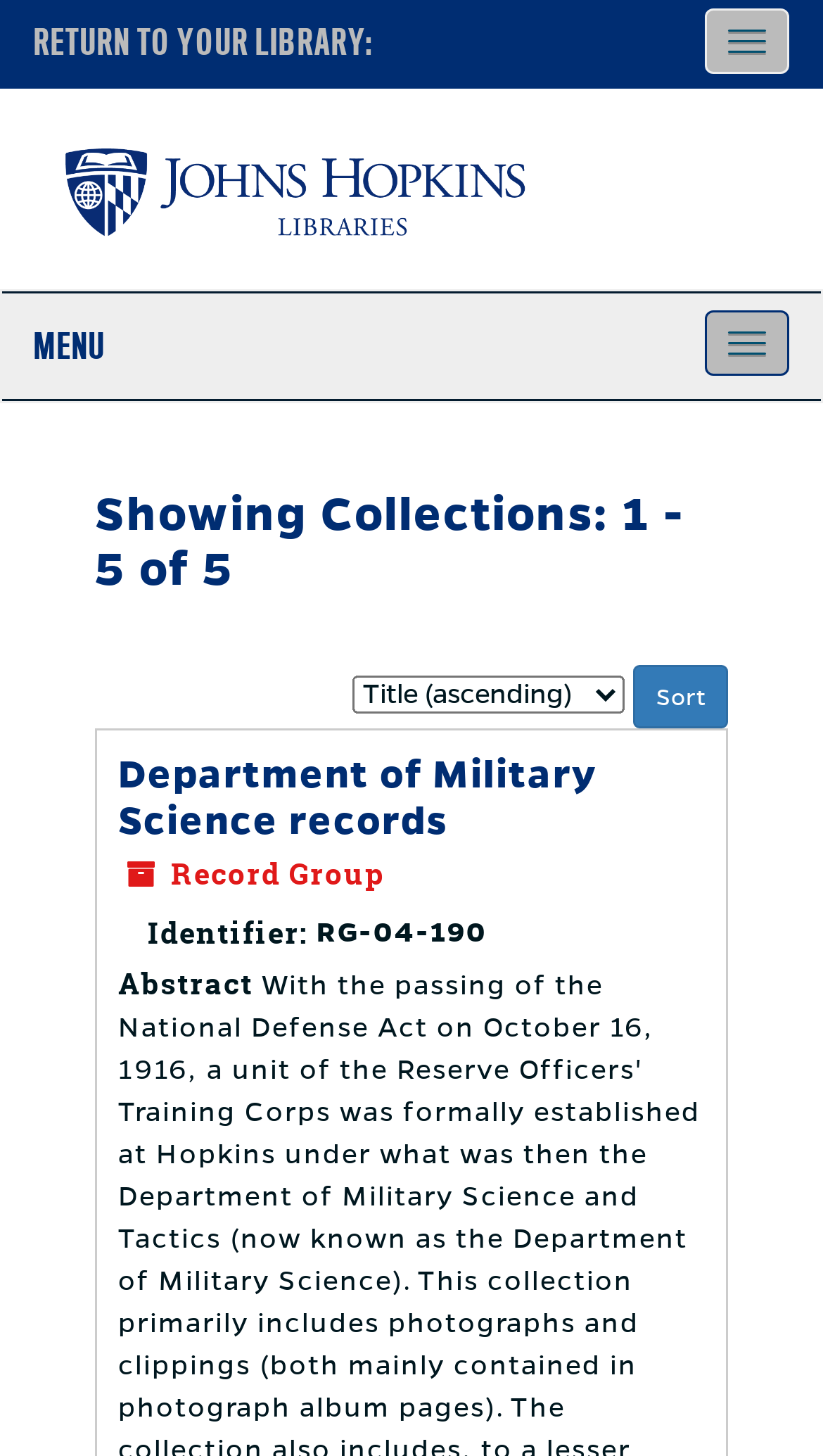Given the element description, predict the bounding box coordinates in the format (top-left x, top-left y, bottom-right x, bottom-right y). Make sure all values are between 0 and 1. Here is the element description: Toggle navigation

[0.856, 0.213, 0.959, 0.258]